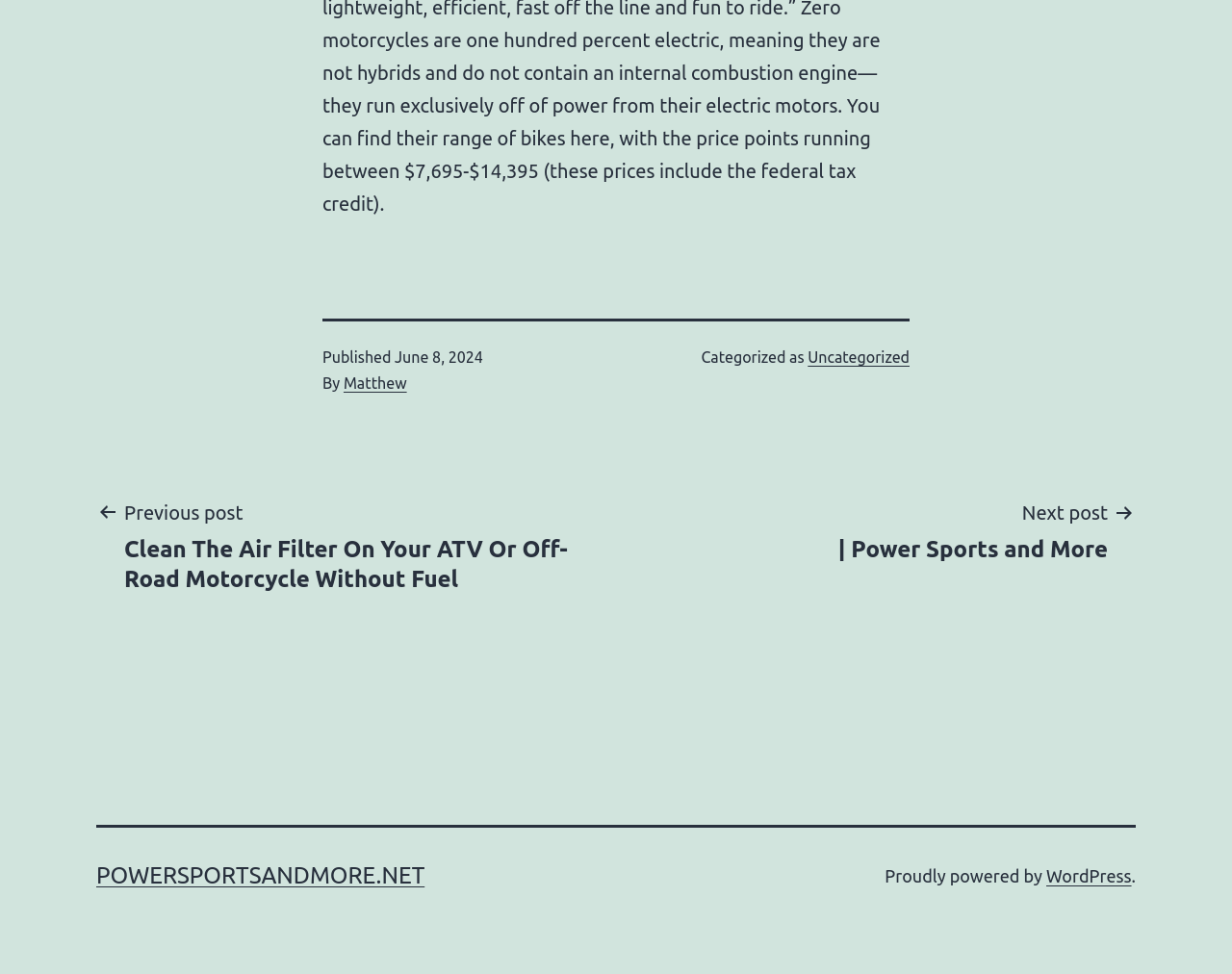What platform is the website powered by?
With the help of the image, please provide a detailed response to the question.

I found the platform that powers the website by looking at the content info section of the webpage, where it says 'Proudly powered by' followed by the link 'WordPress'.